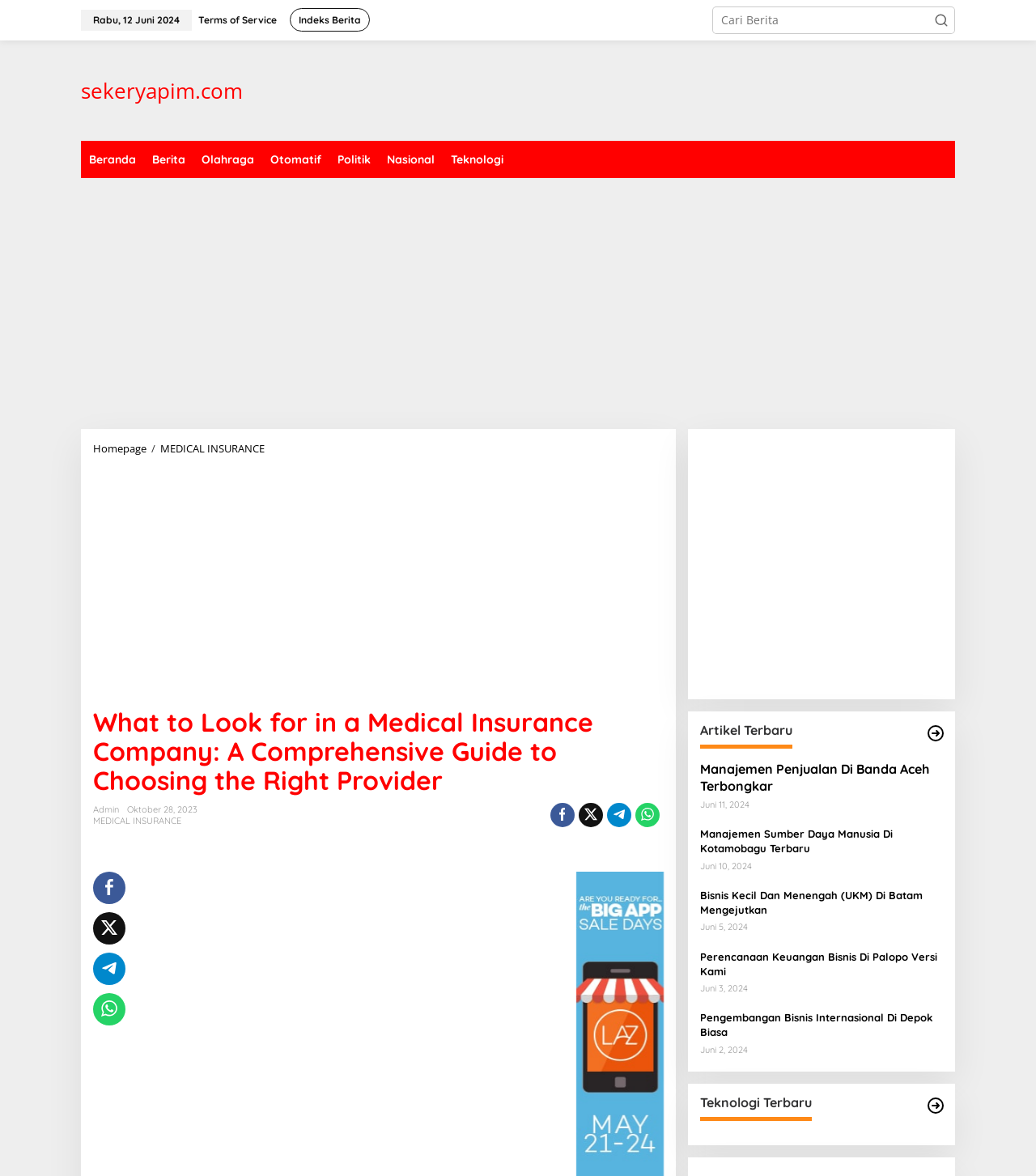Refer to the element description Olahraga and identify the corresponding bounding box in the screenshot. Format the coordinates as (top-left x, top-left y, bottom-right x, bottom-right y) with values in the range of 0 to 1.

[0.187, 0.12, 0.253, 0.152]